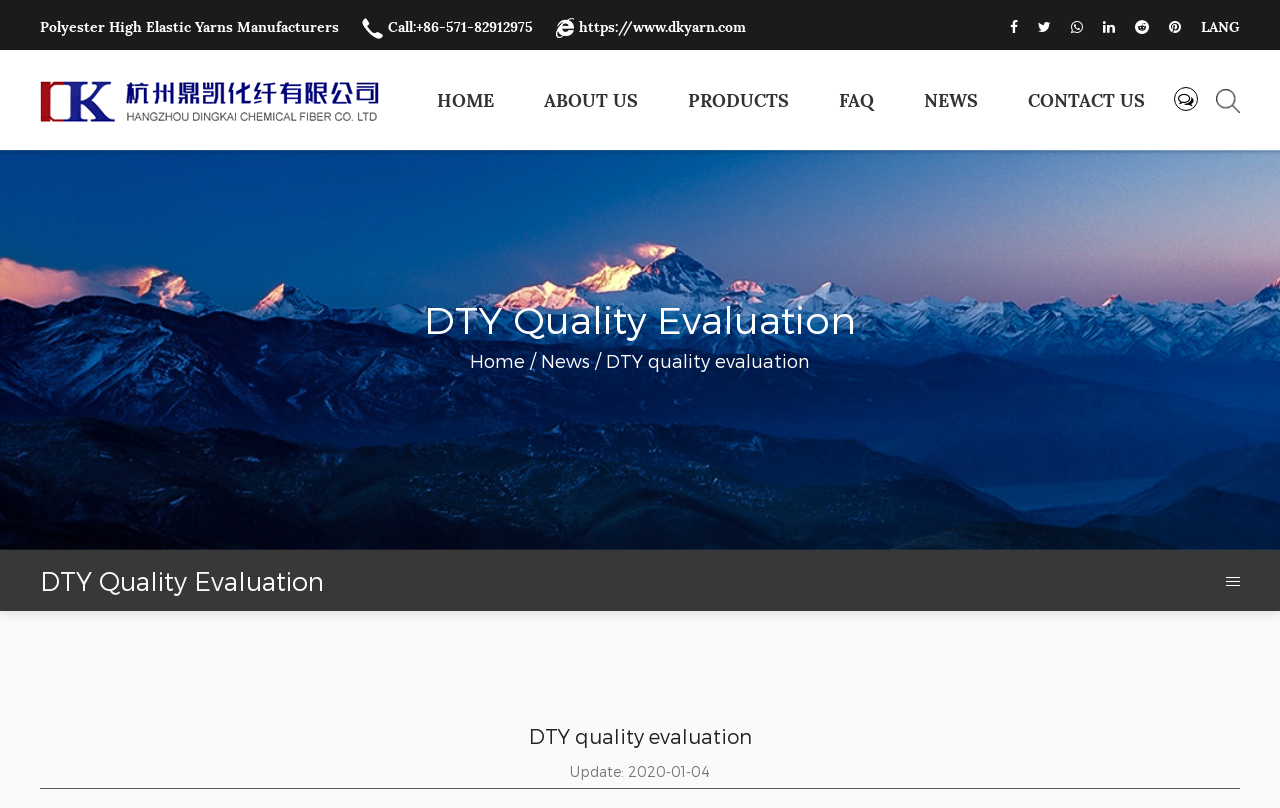Please identify the bounding box coordinates of where to click in order to follow the instruction: "Contact 'Hangzhou Dingkai Chemical Fibre Co., Ltd.'".

[0.803, 0.064, 0.895, 0.187]